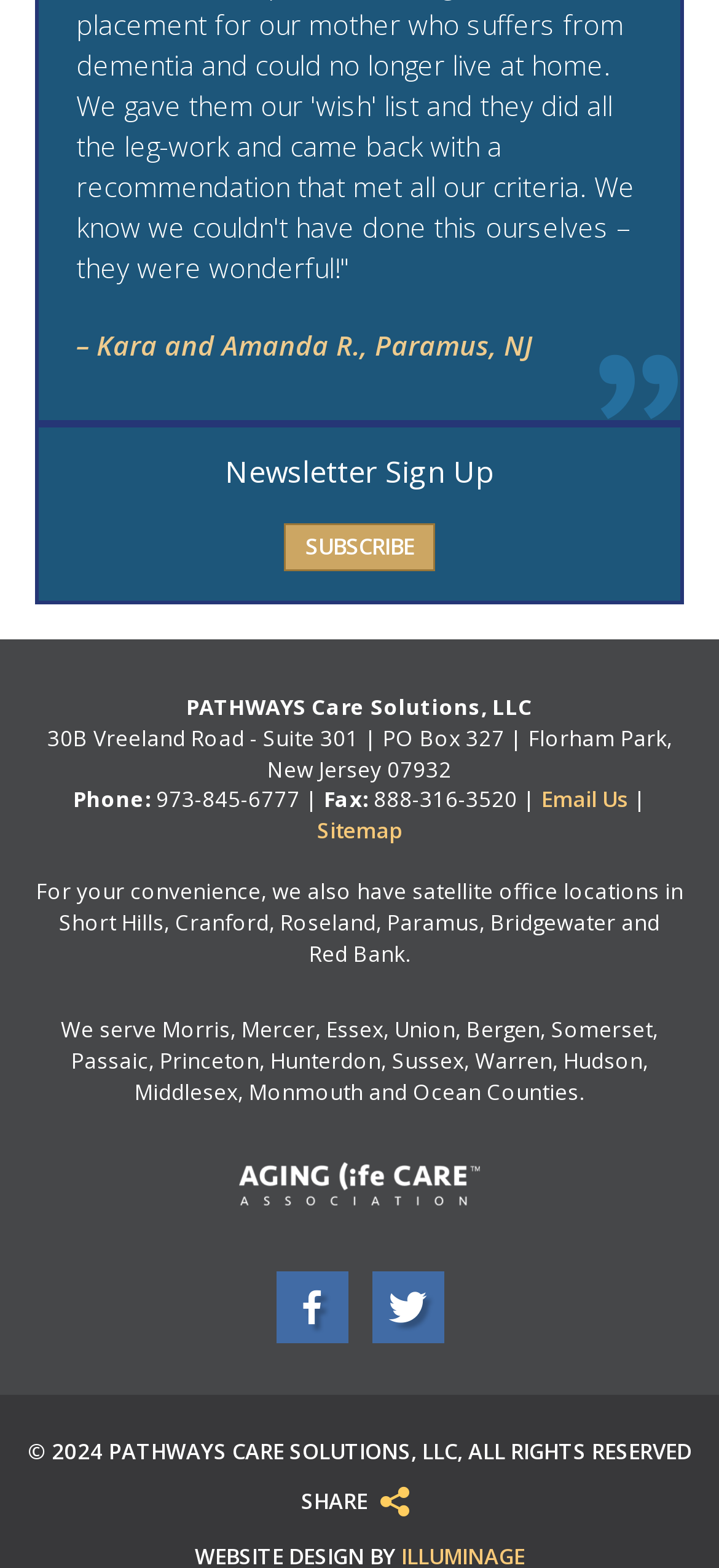Provide the bounding box coordinates for the area that should be clicked to complete the instruction: "access the eleventh link".

None